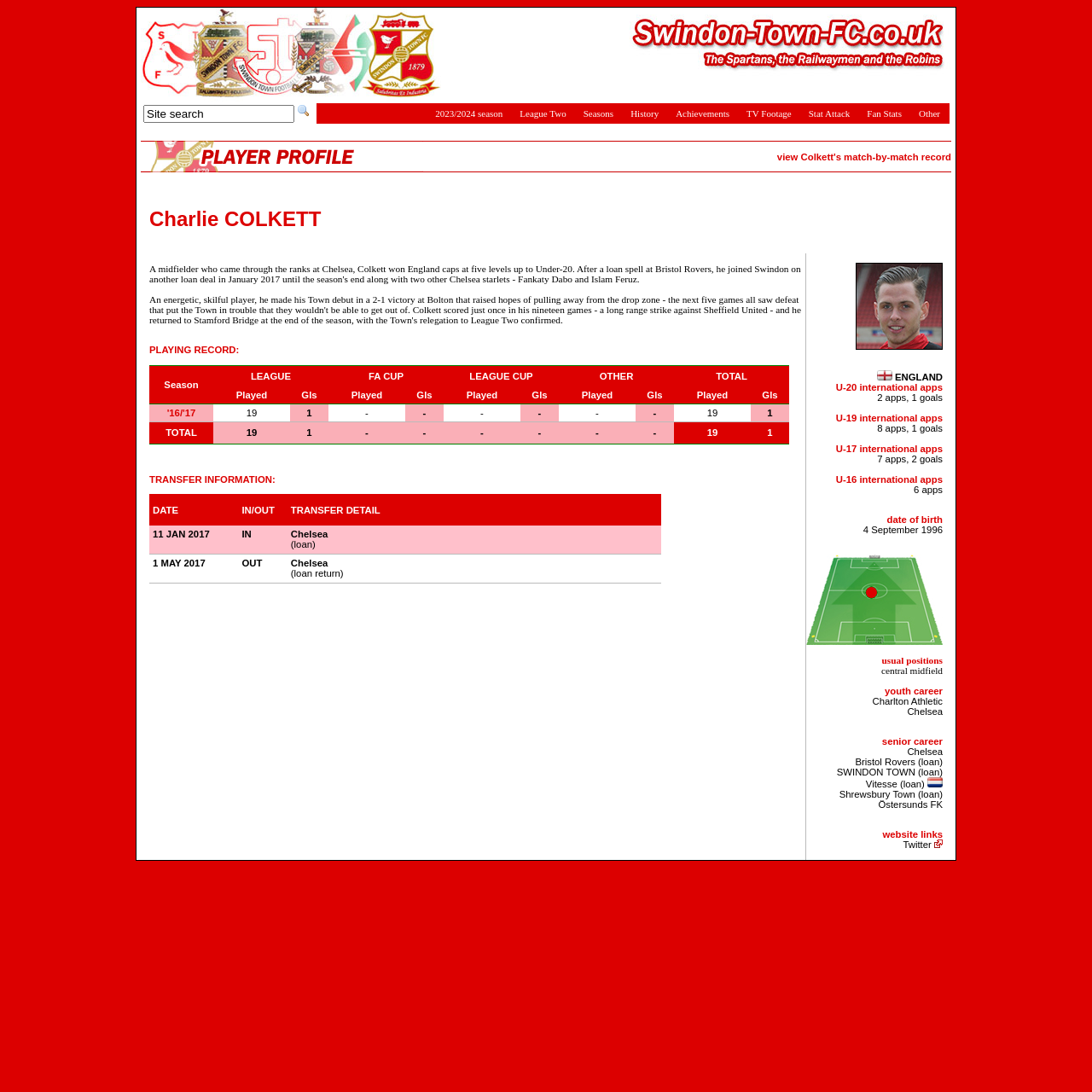How many goals did Charlie COLKETT score in the 2016/2017 season?
Using the image as a reference, deliver a detailed and thorough answer to the question.

The number of goals scored by Charlie COLKETT in the 2016/2017 season can be found in the gridcell element with the text '1' in the table with the bounding box coordinates [0.137, 0.334, 0.723, 0.407]. This table displays the player's playing record, and the 'Gls' column shows the number of goals scored in each season.